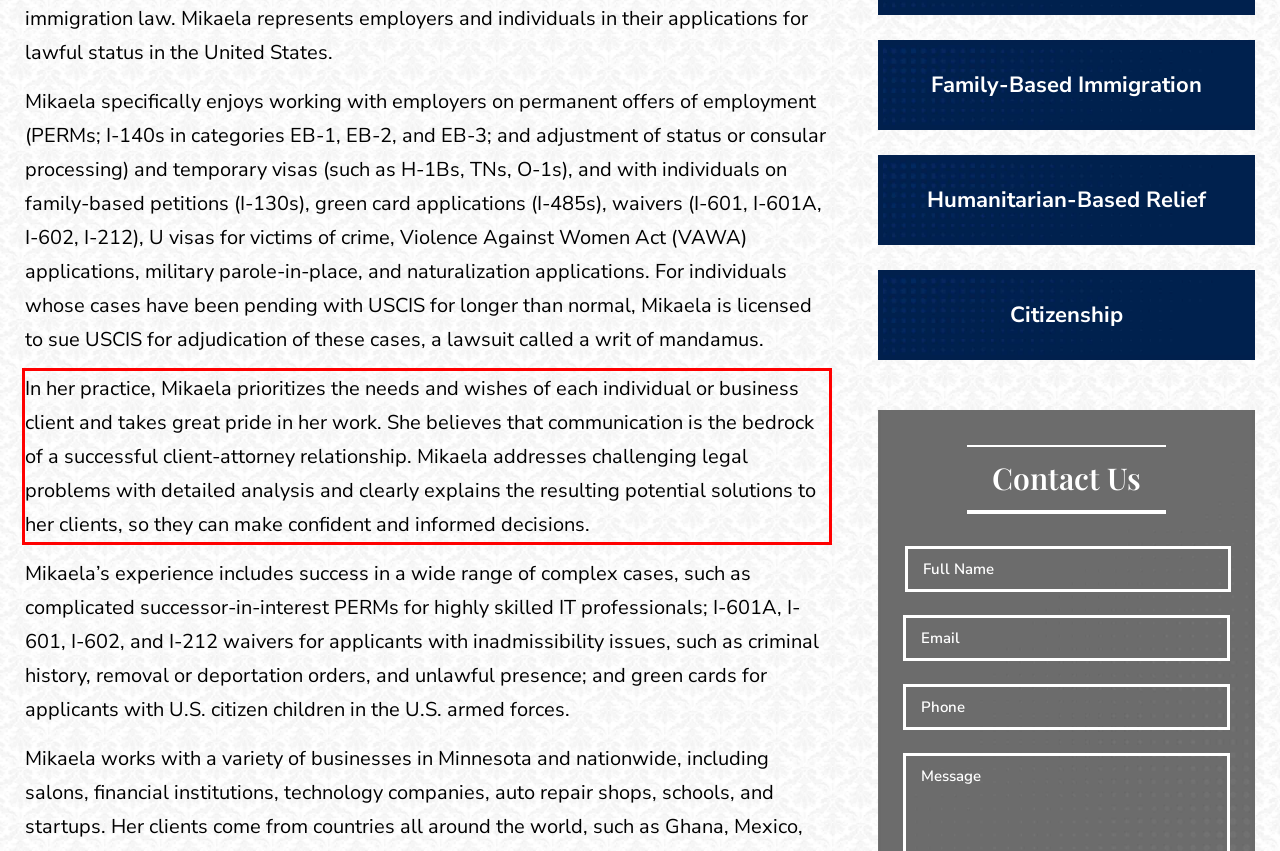Given the screenshot of a webpage, identify the red rectangle bounding box and recognize the text content inside it, generating the extracted text.

In her practice, Mikaela prioritizes the needs and wishes of each individual or business client and takes great pride in her work. She believes that communication is the bedrock of a successful client-attorney relationship. Mikaela addresses challenging legal problems with detailed analysis and clearly explains the resulting potential solutions to her clients, so they can make confident and informed decisions.